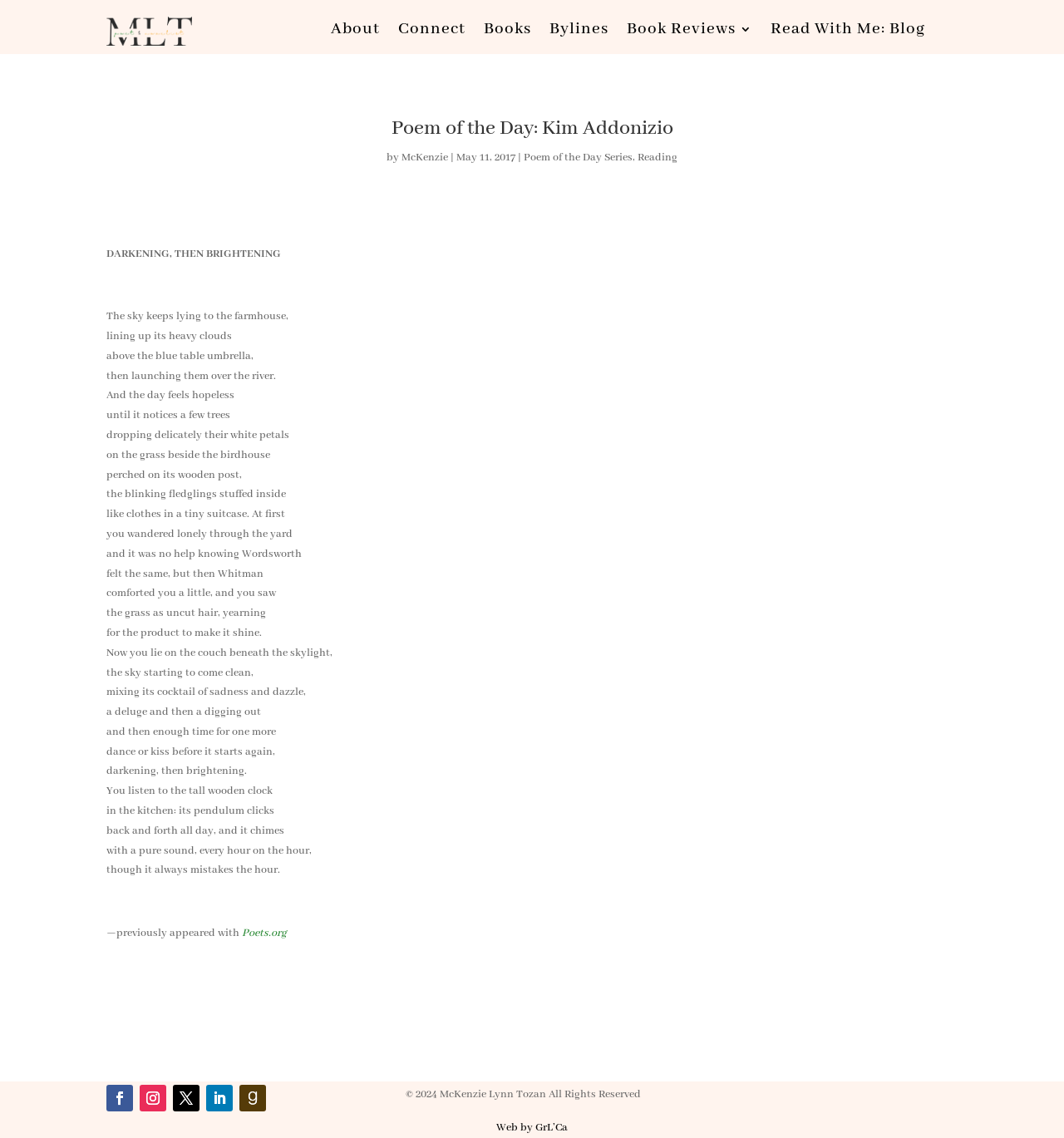Find the headline of the webpage and generate its text content.

Poem of the Day: Kim Addonizio